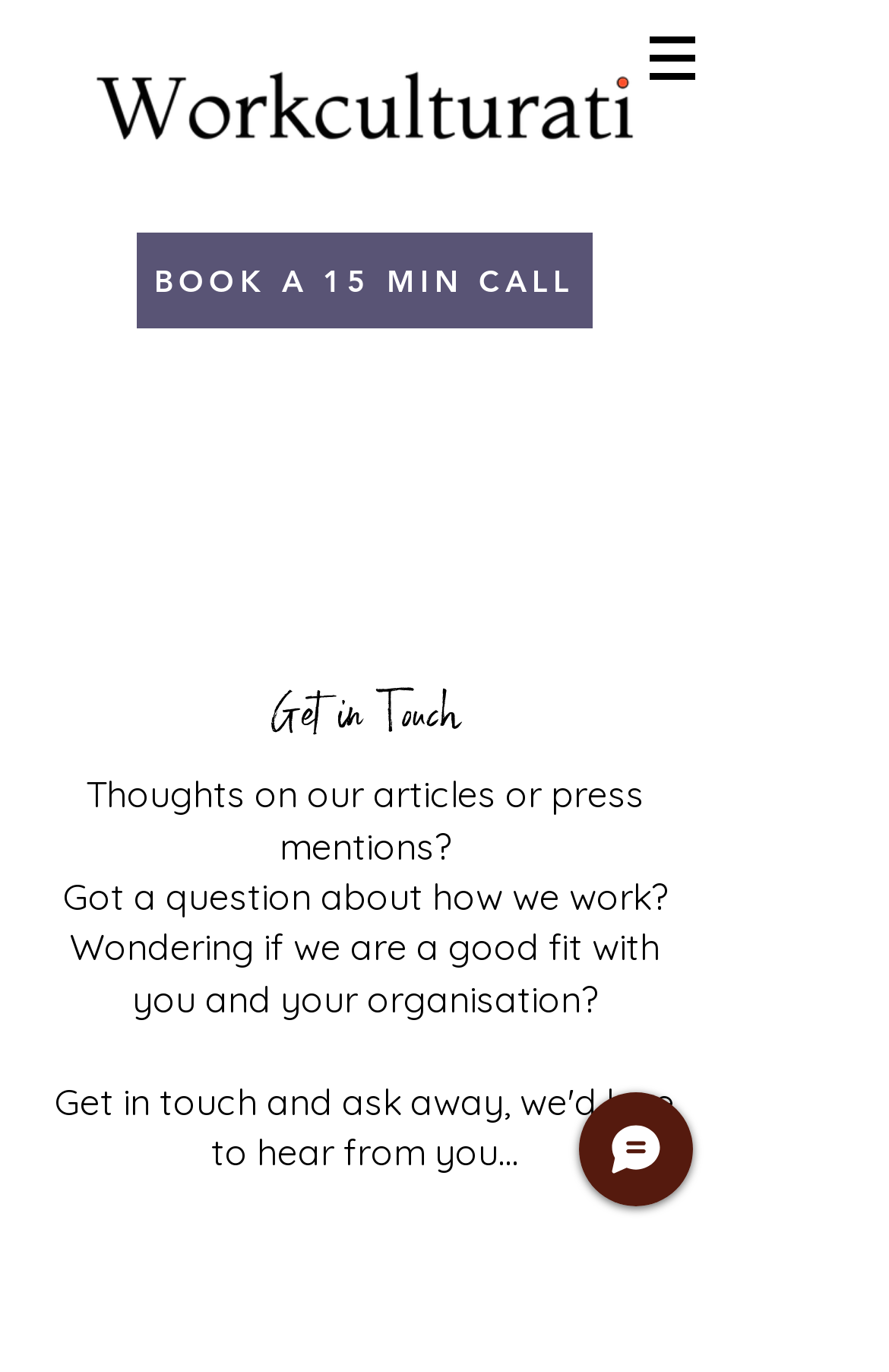Using the details from the image, please elaborate on the following question: What is the topic of the static text sections?

The static text sections on the webpage contain questions such as 'Thoughts on our articles or press mentions?' and 'Got a question about how we work?'. These questions imply that the user is inquiring about the organization's articles, press mentions, or services. Therefore, the topic of the static text sections is inquiries about the organization.